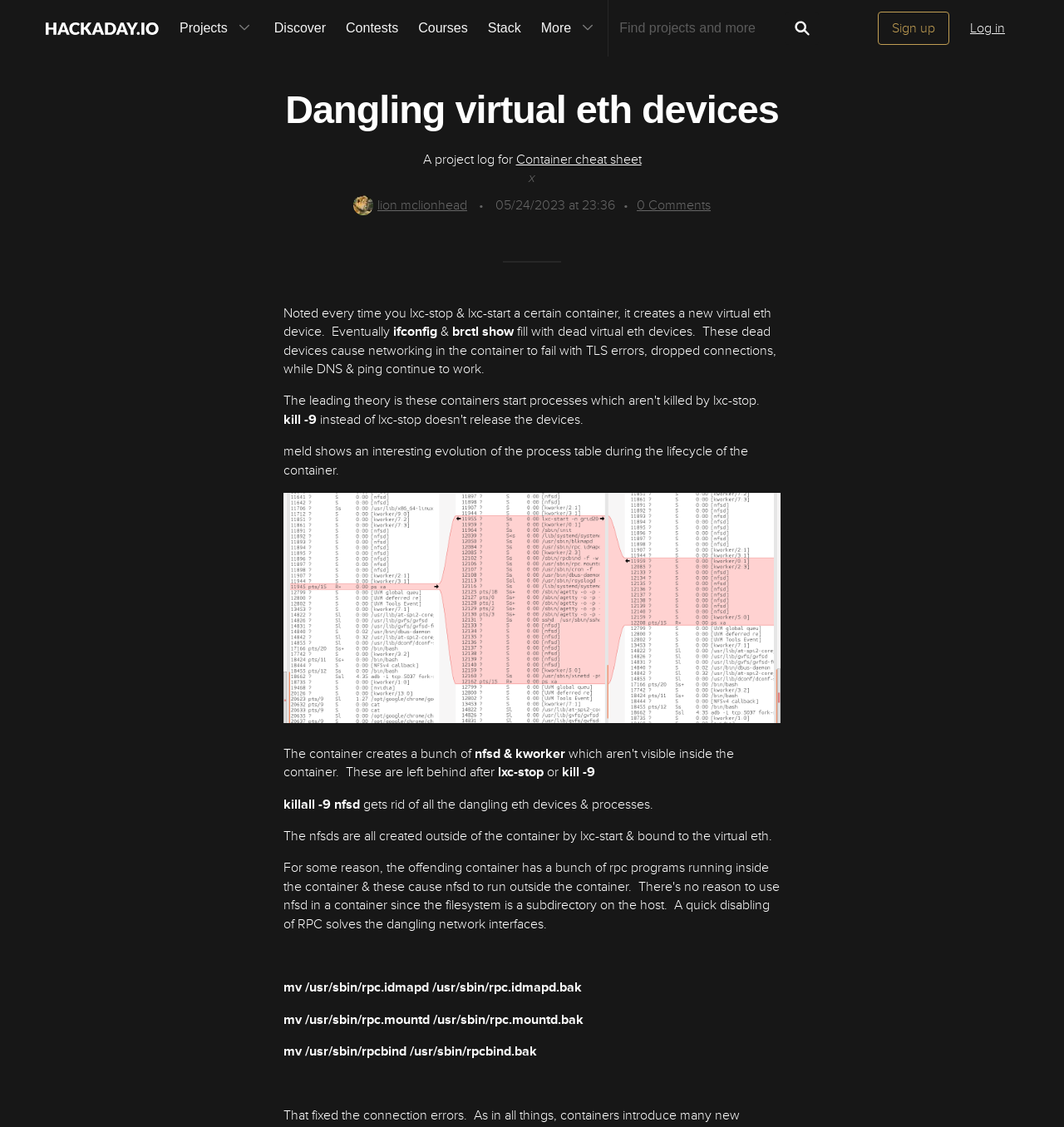Determine the bounding box for the described HTML element: "title="Mehrfach-Telegraphen by August Kraatz"". Ensure the coordinates are four float numbers between 0 and 1 in the format [left, top, right, bottom].

None